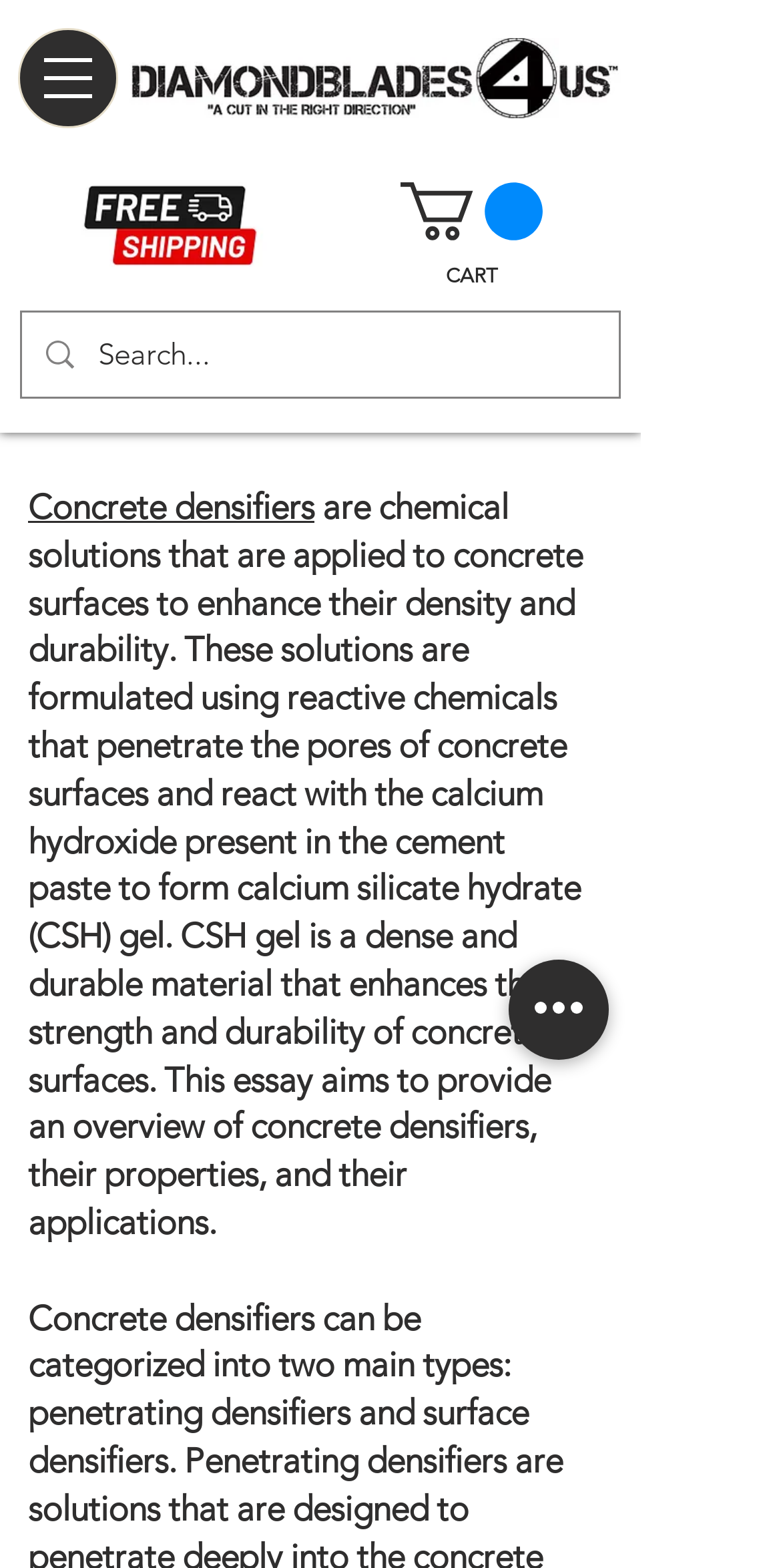Give a one-word or short phrase answer to this question: 
What is the function of the button at the top left corner?

Open navigation menu